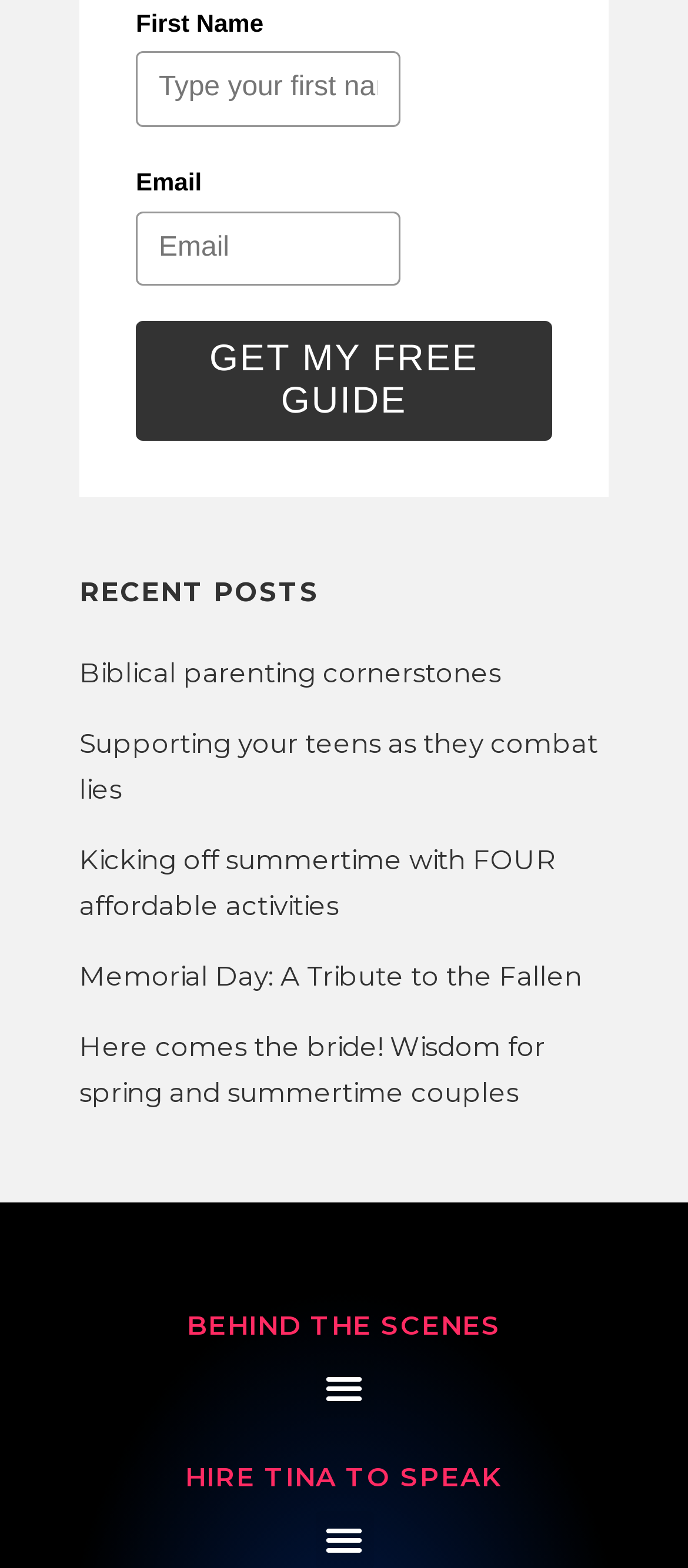Give the bounding box coordinates for the element described by: "name="firstname" placeholder="Type your first name"".

[0.197, 0.033, 0.582, 0.081]